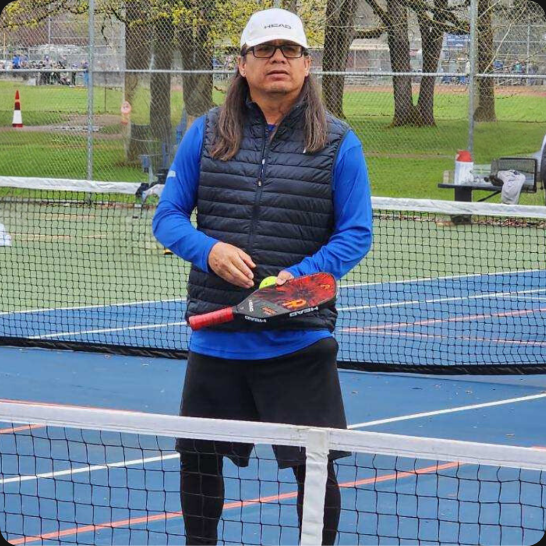What is the coach holding in one hand?
Using the picture, provide a one-word or short phrase answer.

A red paddle